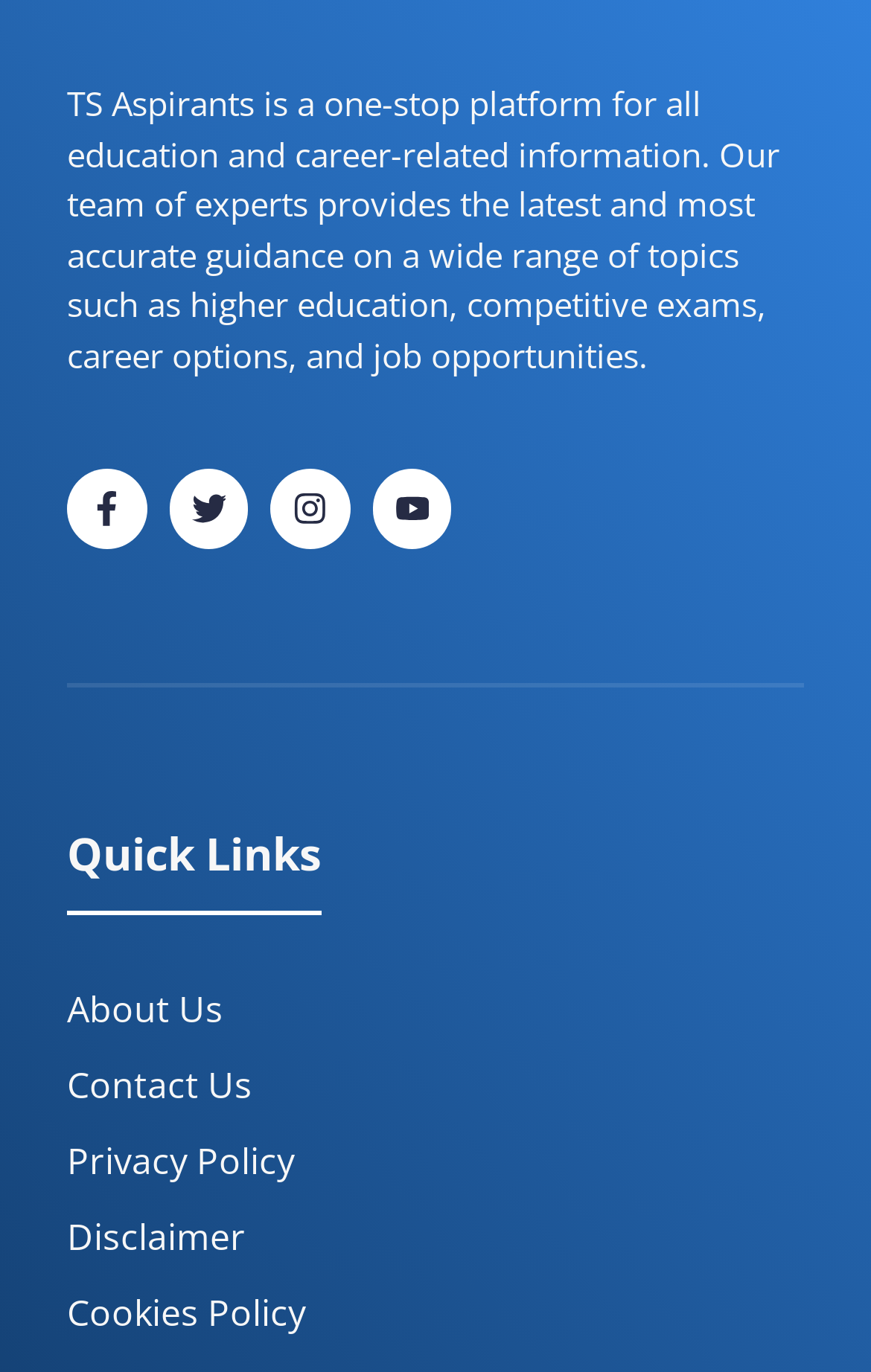Please determine the bounding box coordinates, formatted as (top-left x, top-left y, bottom-right x, bottom-right y), with all values as floating point numbers between 0 and 1. Identify the bounding box of the region described as: Disclaimer

[0.077, 0.883, 0.282, 0.919]